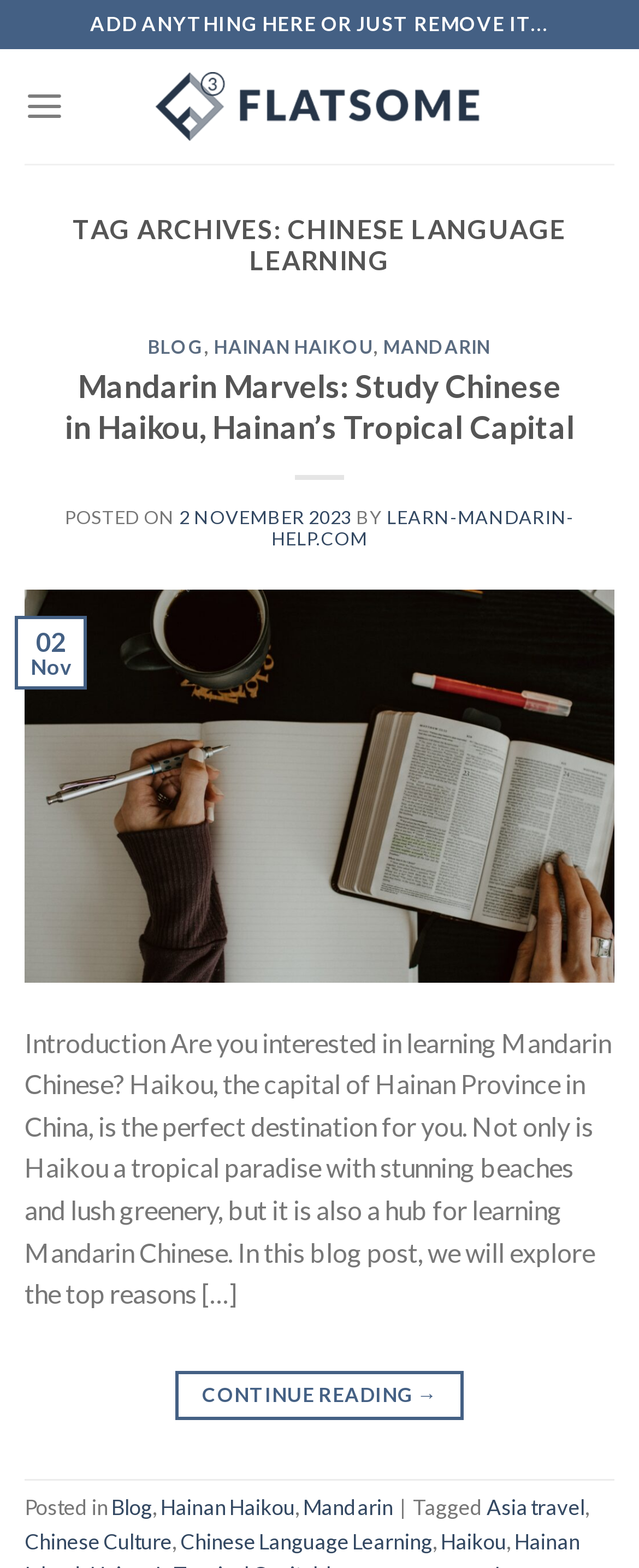Find the bounding box of the UI element described as follows: "Chinese Language Learning".

[0.282, 0.974, 0.677, 0.991]